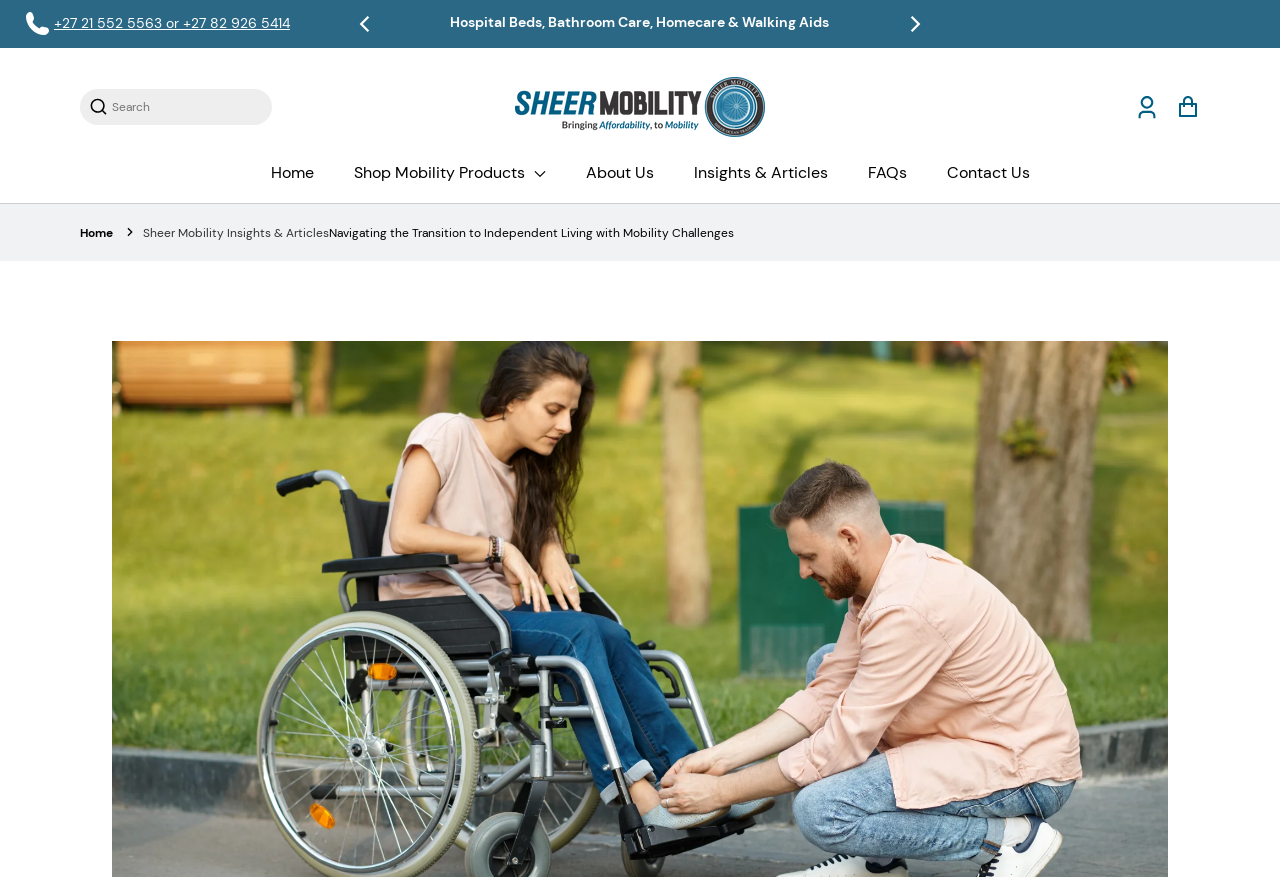Please determine the bounding box coordinates of the area that needs to be clicked to complete this task: 'Contact the office via email'. The coordinates must be four float numbers between 0 and 1, formatted as [left, top, right, bottom].

None